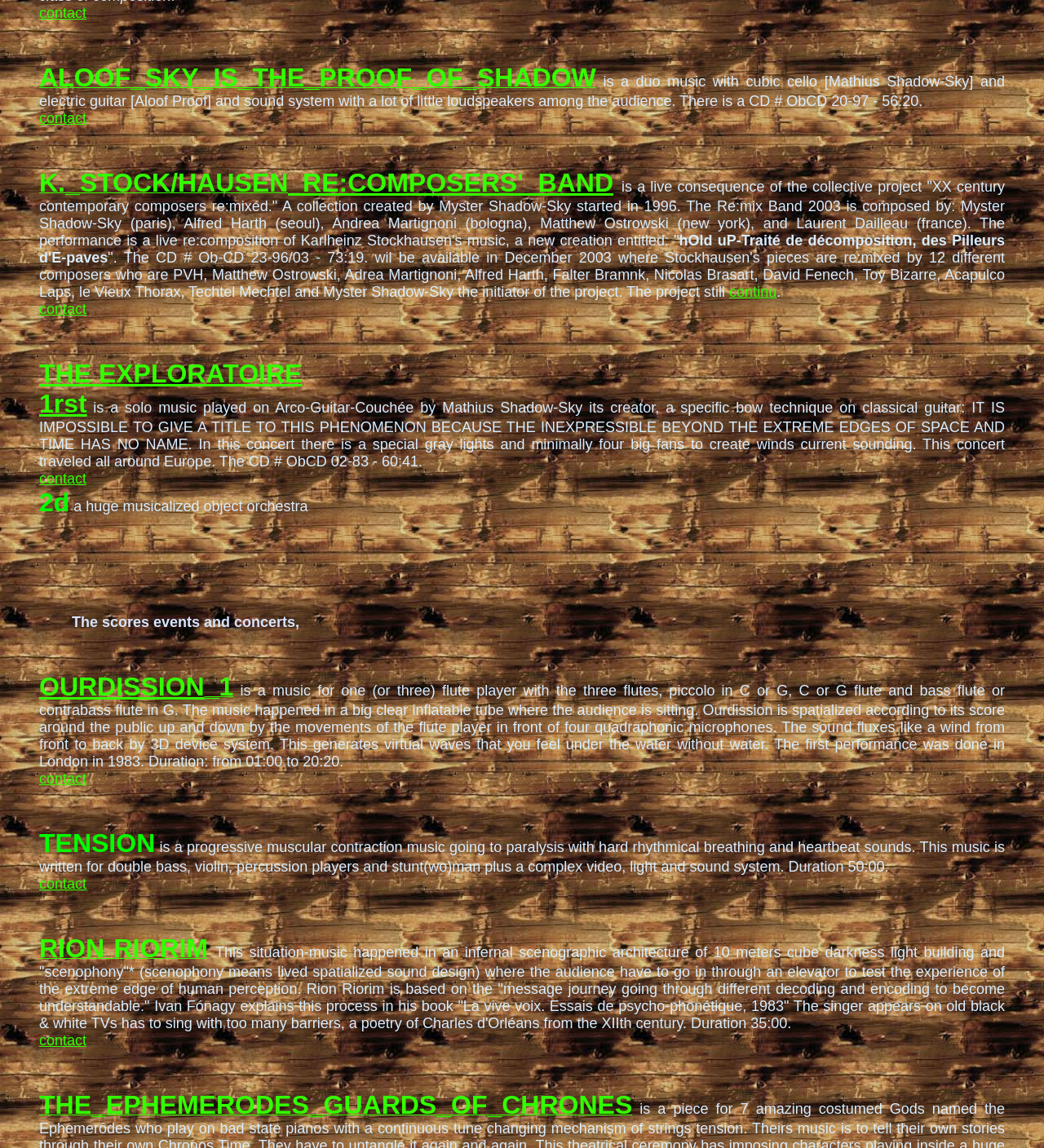With reference to the image, please provide a detailed answer to the following question: What is the name of the situation-music happened in an infernal scenographic architecture?

I found this answer by looking at the blockquote element with the link 'RION RIORIM' which is a situation-music happened in an infernal scenographic architecture of 10 meters cube darkness light building.